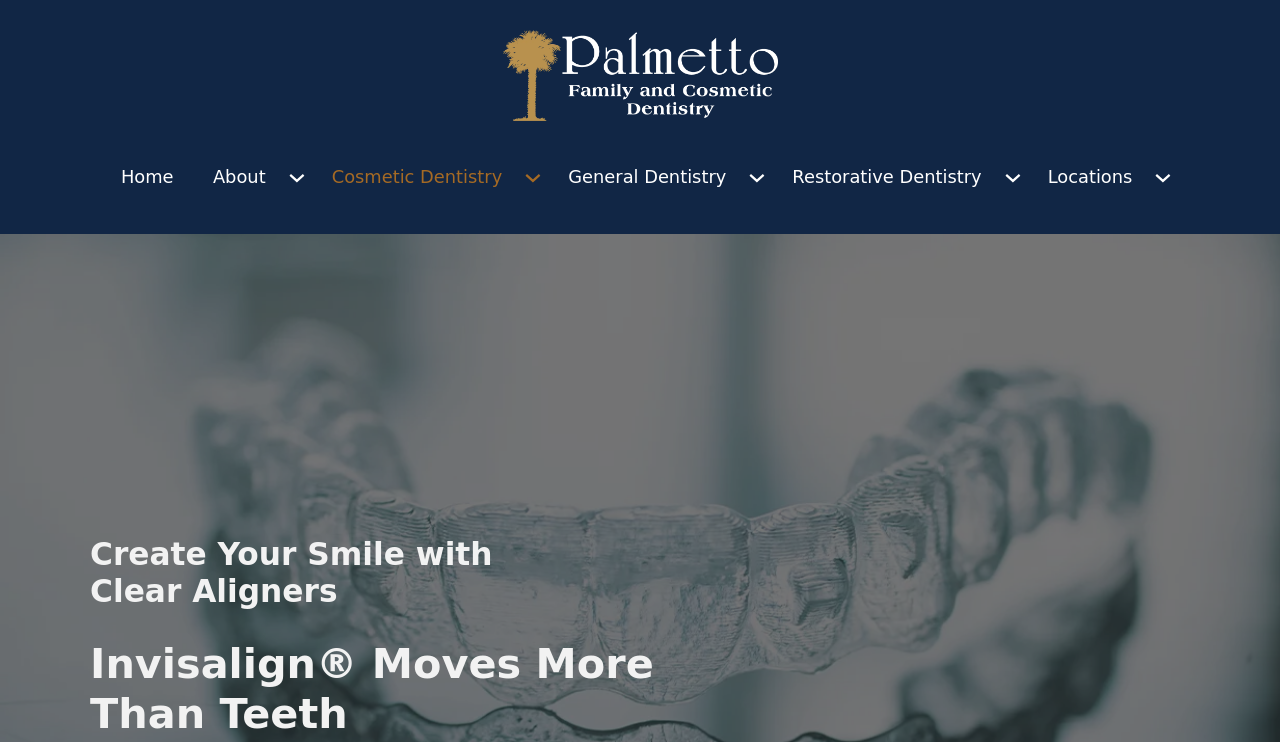Your task is to extract the text of the main heading from the webpage.

Invisalign® Moves More Than Teeth